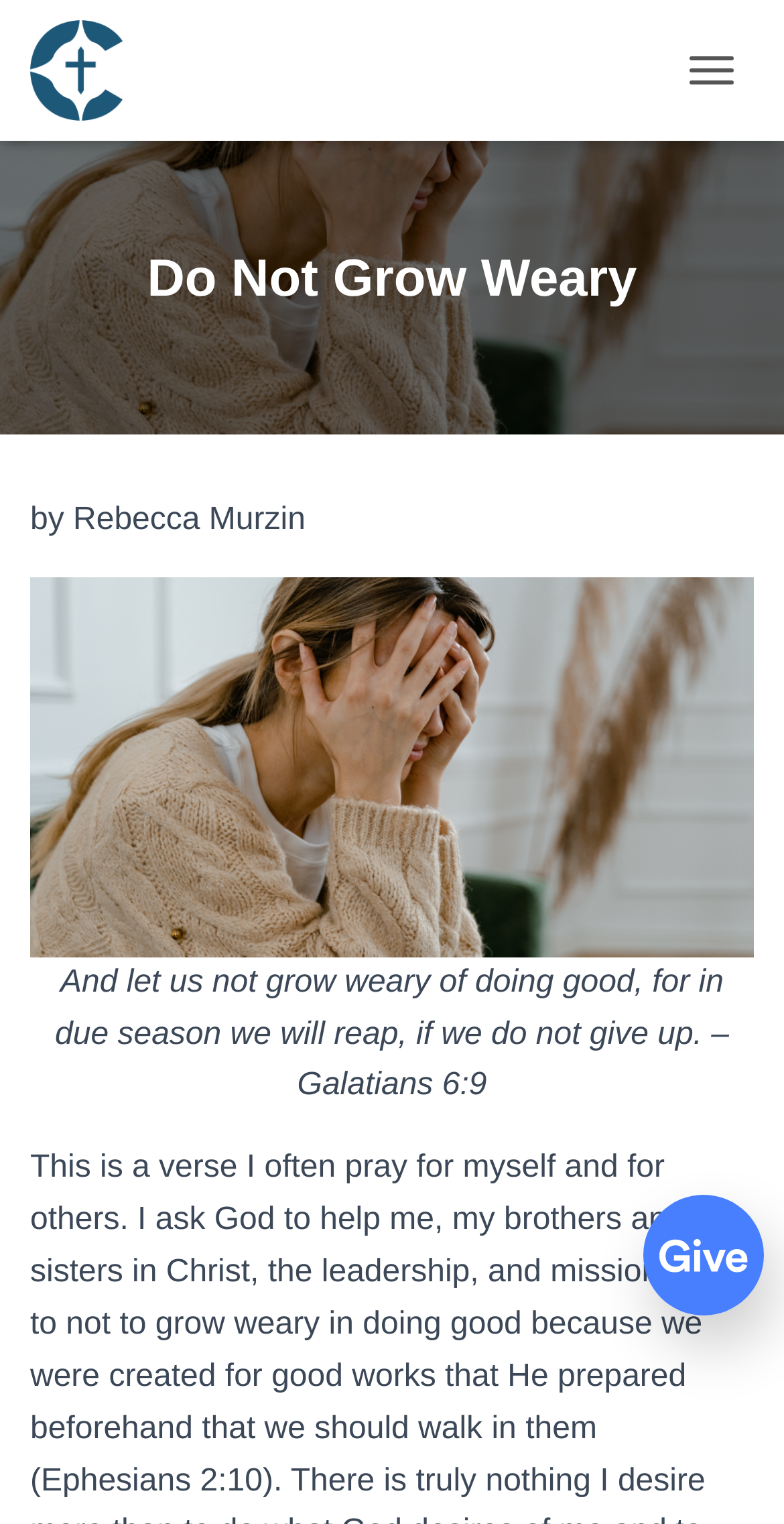Determine the bounding box coordinates (top-left x, top-left y, bottom-right x, bottom-right y) of the UI element described in the following text: Toggle Navigation

[0.854, 0.025, 0.962, 0.067]